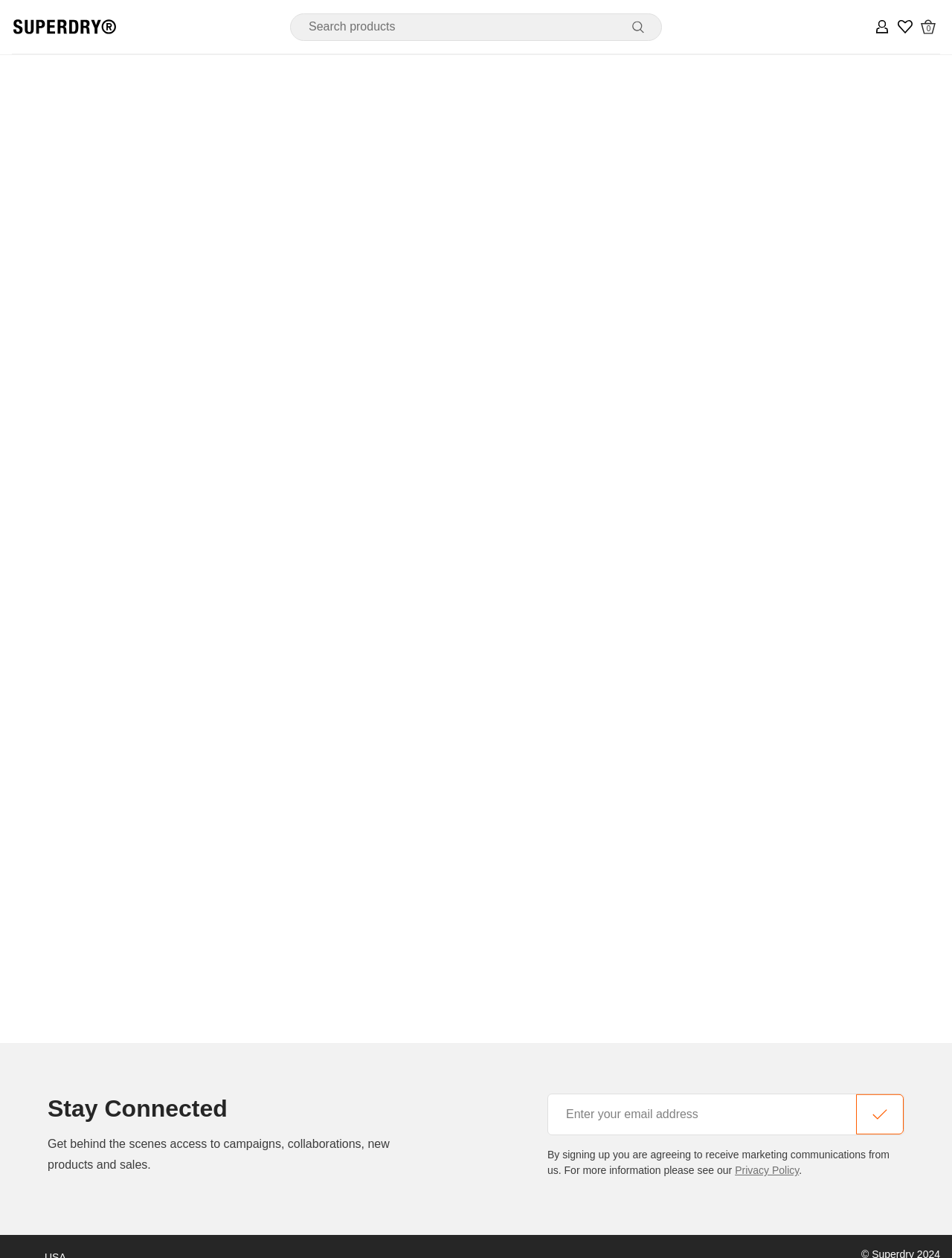Explain the webpage's layout and main content in detail.

The webpage is an e-commerce platform for Superdry US, showcasing the latest trends in menswear and womenswear. At the top of the page, there is a navigation bar that spans the entire width of the page, taking up about 4.4% of the screen's height. Within this navigation bar, there are several elements positioned from left to right. 

On the left side, there is a link to the Superdry logo, which also serves as a back-to-home button. This link contains an image of the Superdry logo. Next to the logo, there is a search bar where users can input text to search for products. The search bar is about 30% of the way from the left edge of the screen and takes up about 3% of the screen's height.

Moving to the right side of the navigation bar, there is a reset button that is currently disabled. Further to the right, there are three links: "My Account", "Wish List", and a button indicating that there are 0 items in the user's basket. These elements are positioned closely together, with the basket button being the furthest to the right.

Below the navigation bar, there is a large section that takes up about 64% of the screen's height. This section appears to be the main content area of the webpage, but its exact contents are not specified.